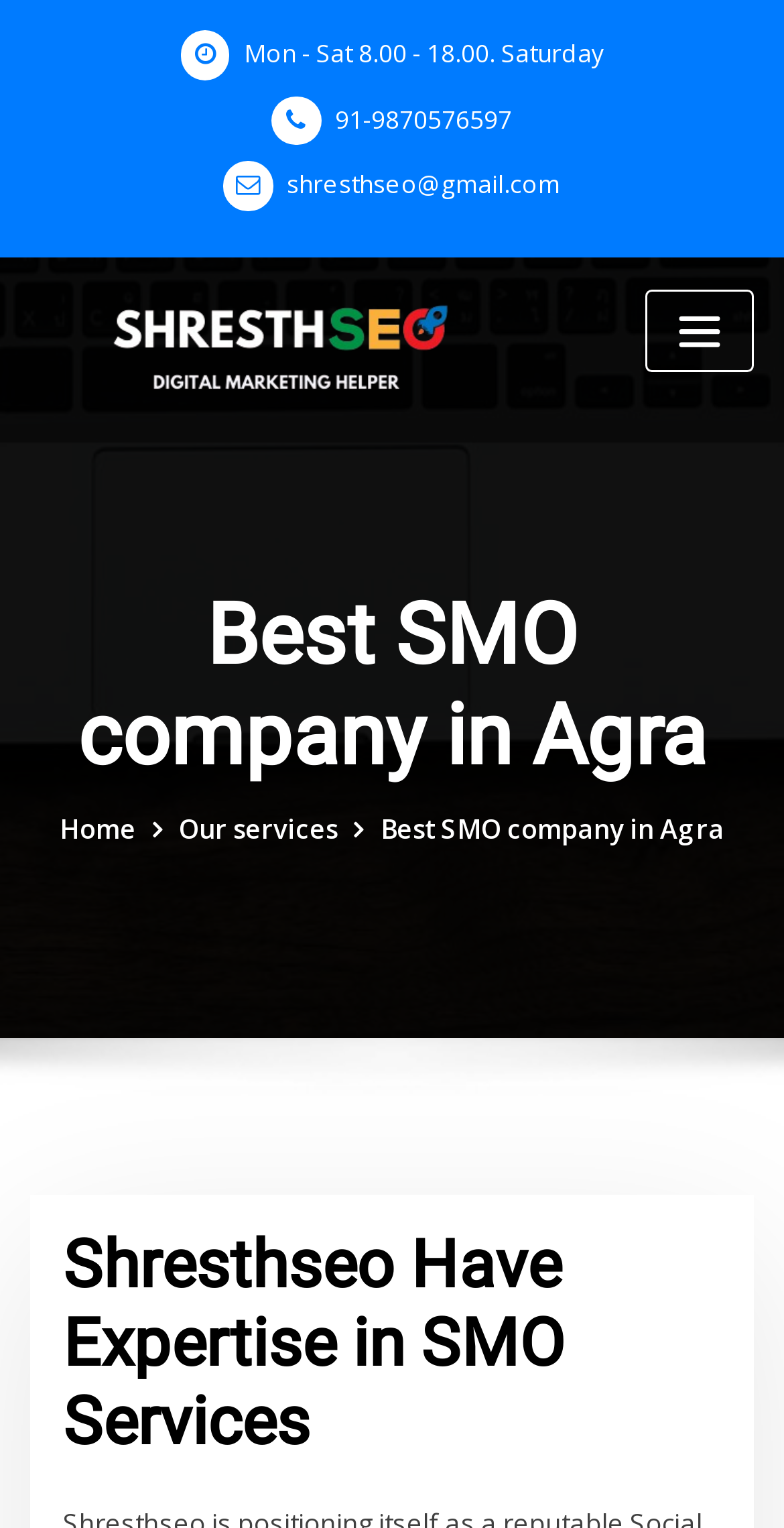Identify the bounding box coordinates of the clickable section necessary to follow the following instruction: "Read about Shresth SEO's expertise in SMO services". The coordinates should be presented as four float numbers from 0 to 1, i.e., [left, top, right, bottom].

[0.08, 0.804, 0.92, 0.958]